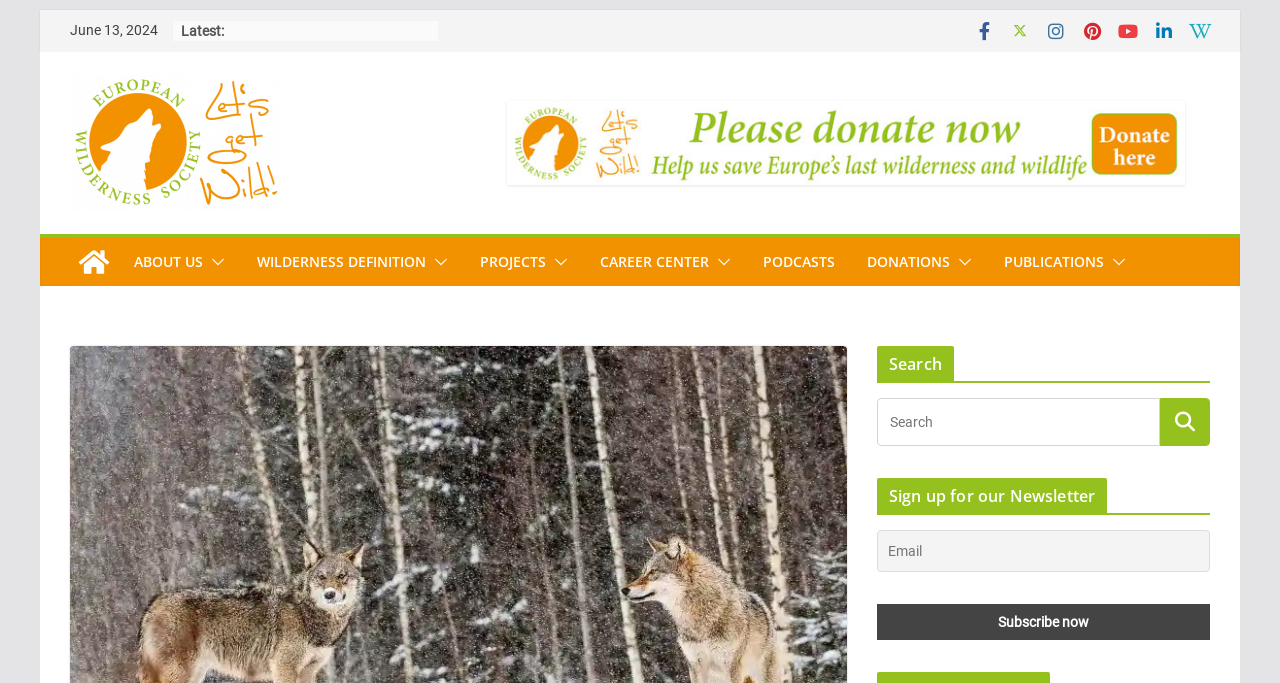Extract the primary heading text from the webpage.

Will Finland listen to science for updating their wolf management plan?